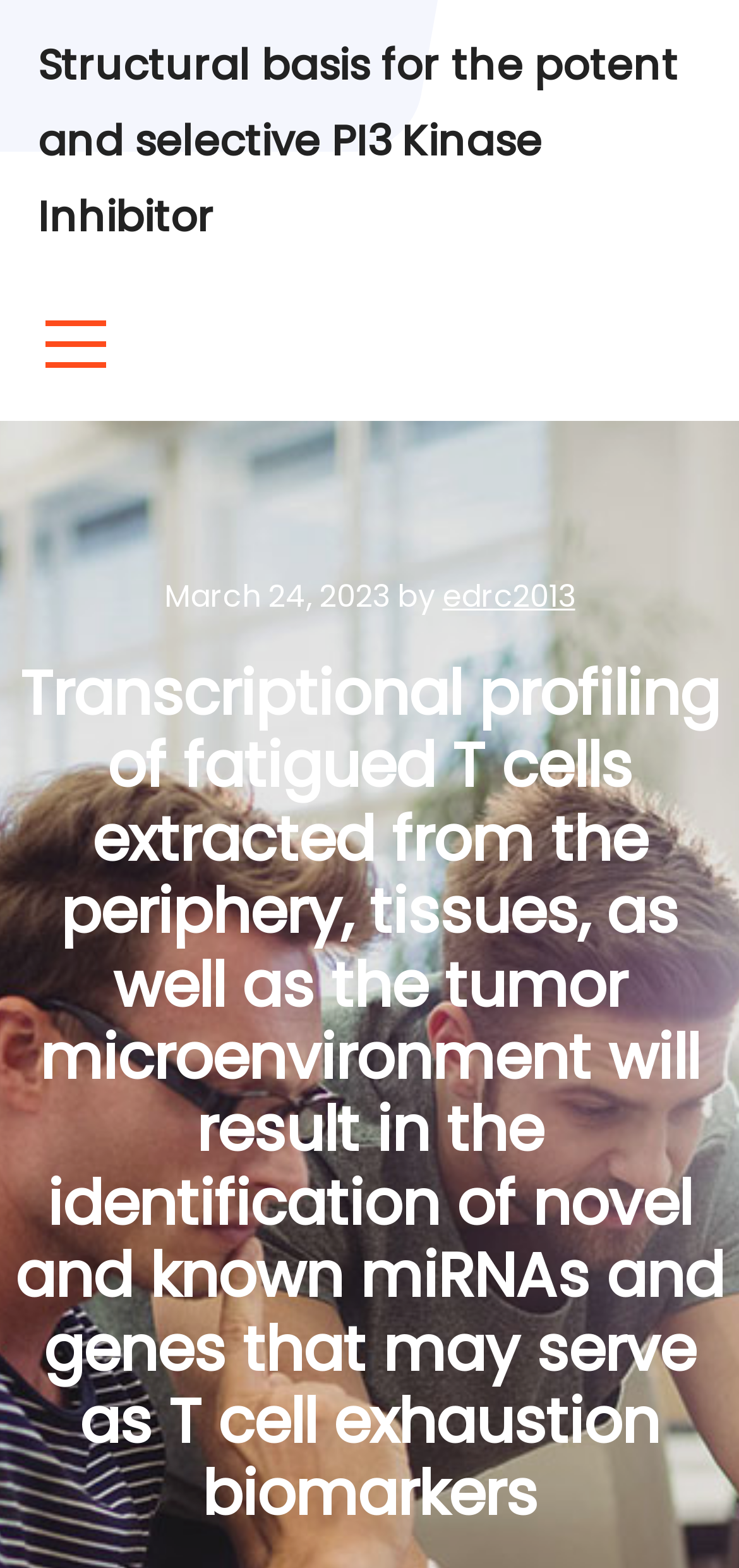Given the element description "edrc2013", identify the bounding box of the corresponding UI element.

[0.599, 0.366, 0.778, 0.394]